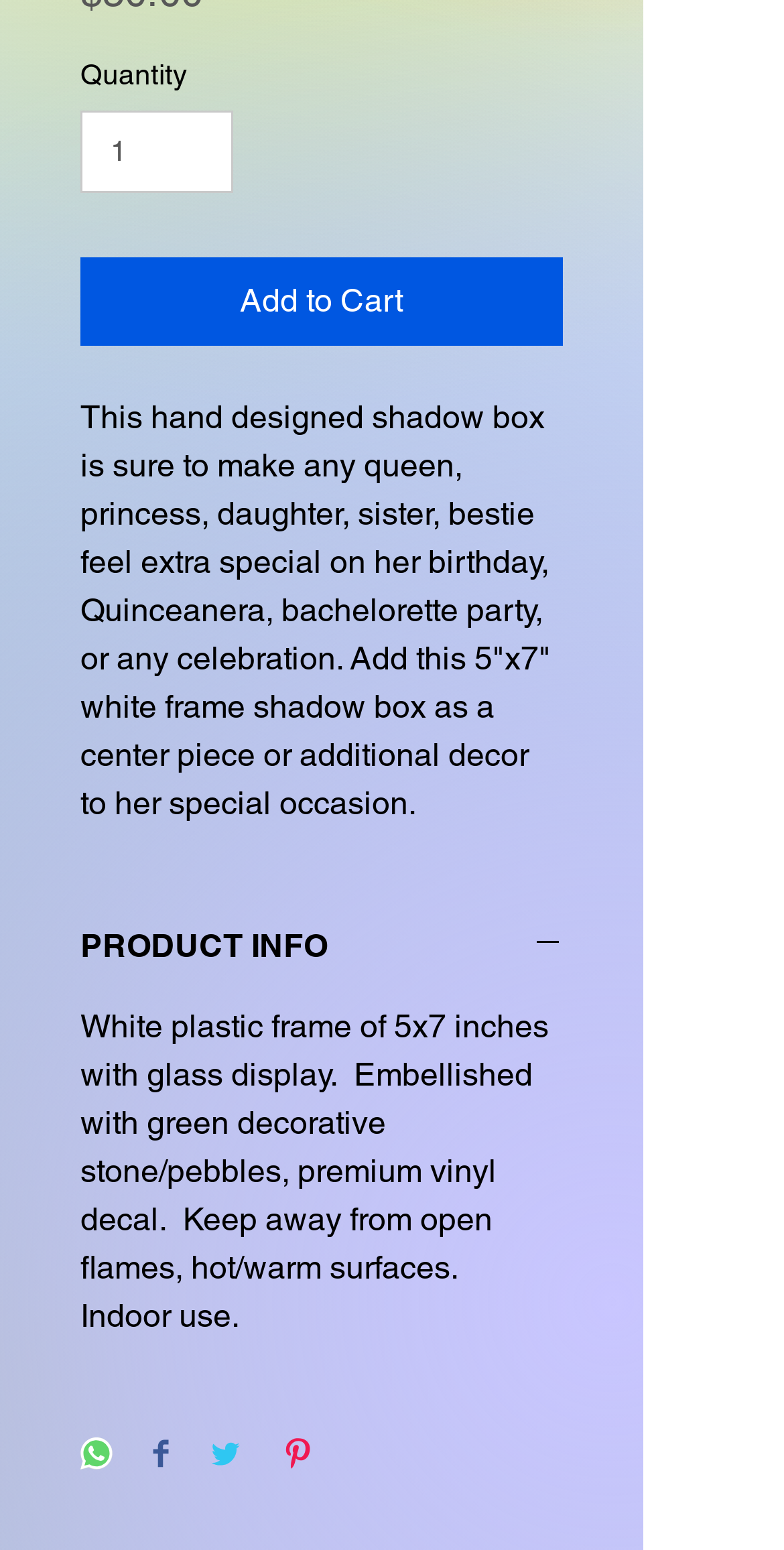What is the purpose of the product?
Could you answer the question in a detailed manner, providing as much information as possible?

The StaticText element describes the product as a 'center piece or additional decor' for special occasions, indicating that the purpose of the product is for decoration.